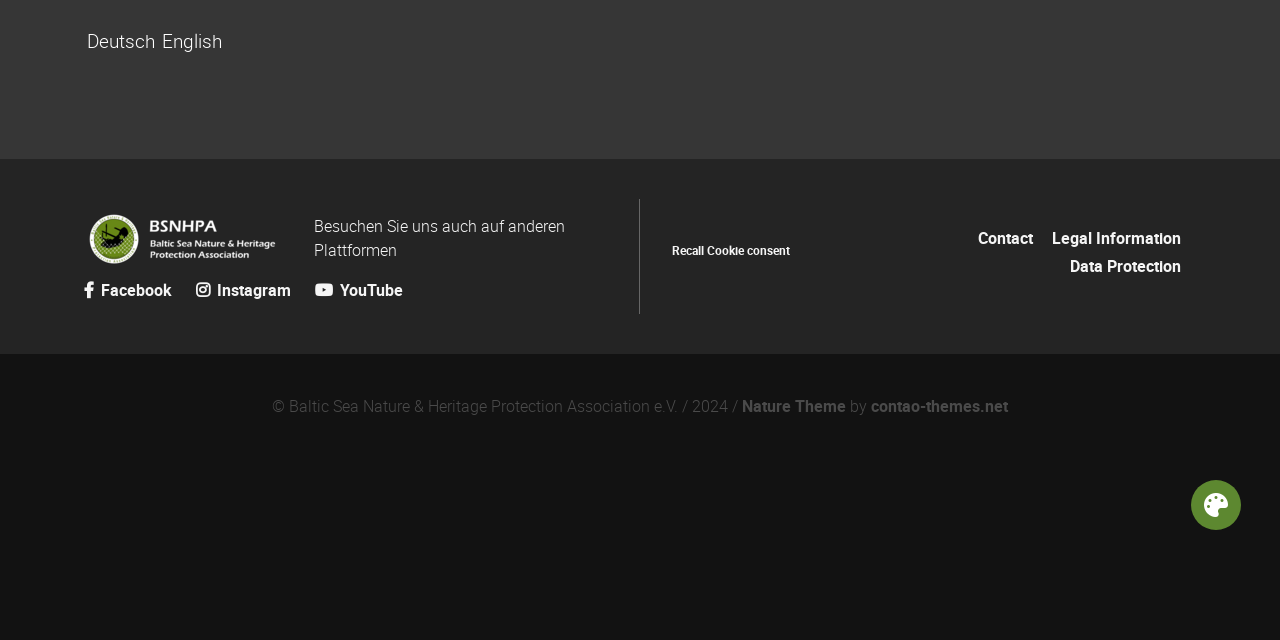Using the given description, provide the bounding box coordinates formatted as (top-left x, top-left y, bottom-right x, bottom-right y), with all values being floating point numbers between 0 and 1. Description: Contact

[0.764, 0.355, 0.807, 0.389]